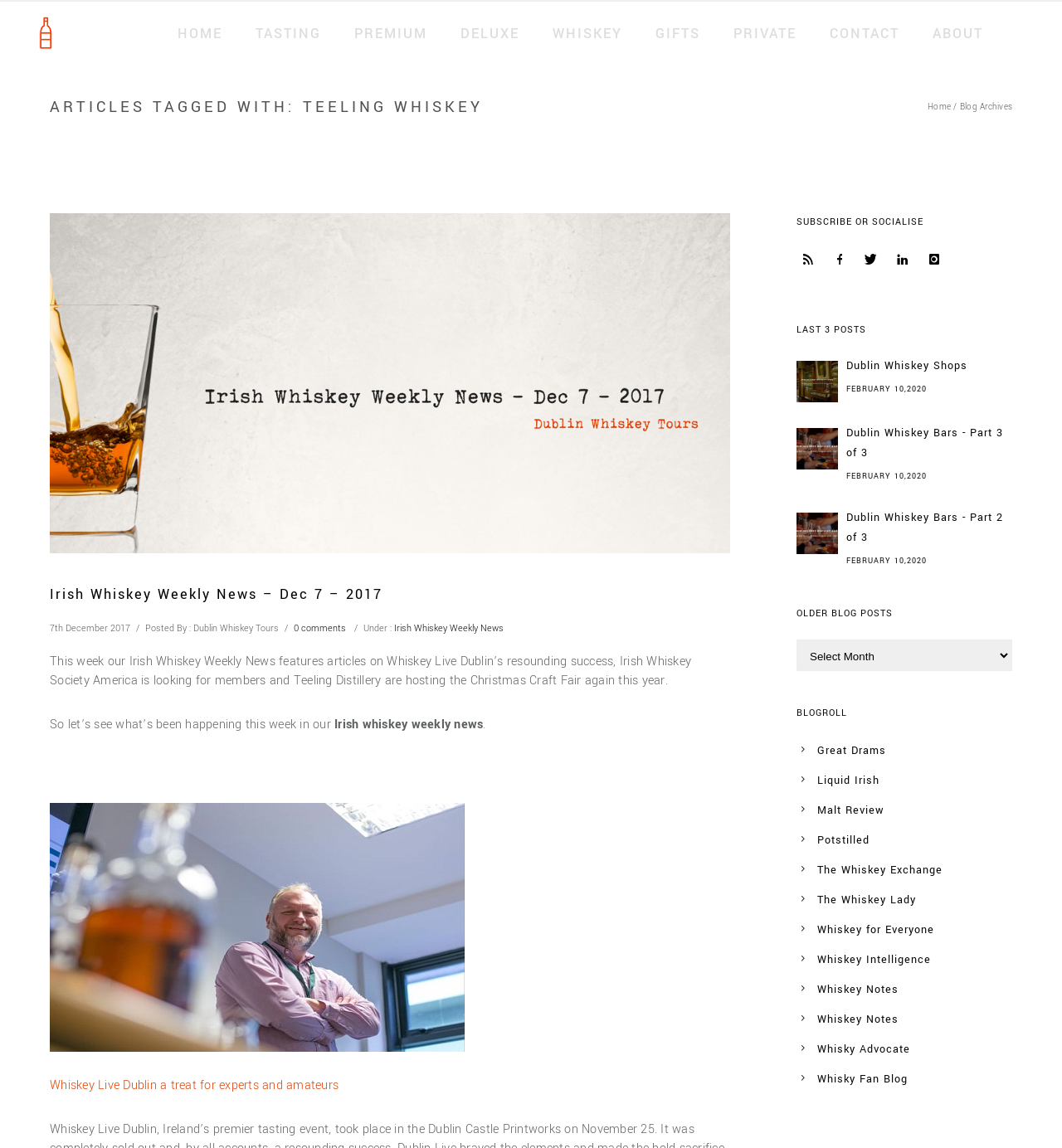Determine the bounding box coordinates of the clickable element to achieve the following action: 'Check out the Whiskey Exchange blog'. Provide the coordinates as four float values between 0 and 1, formatted as [left, top, right, bottom].

[0.77, 0.751, 0.888, 0.764]